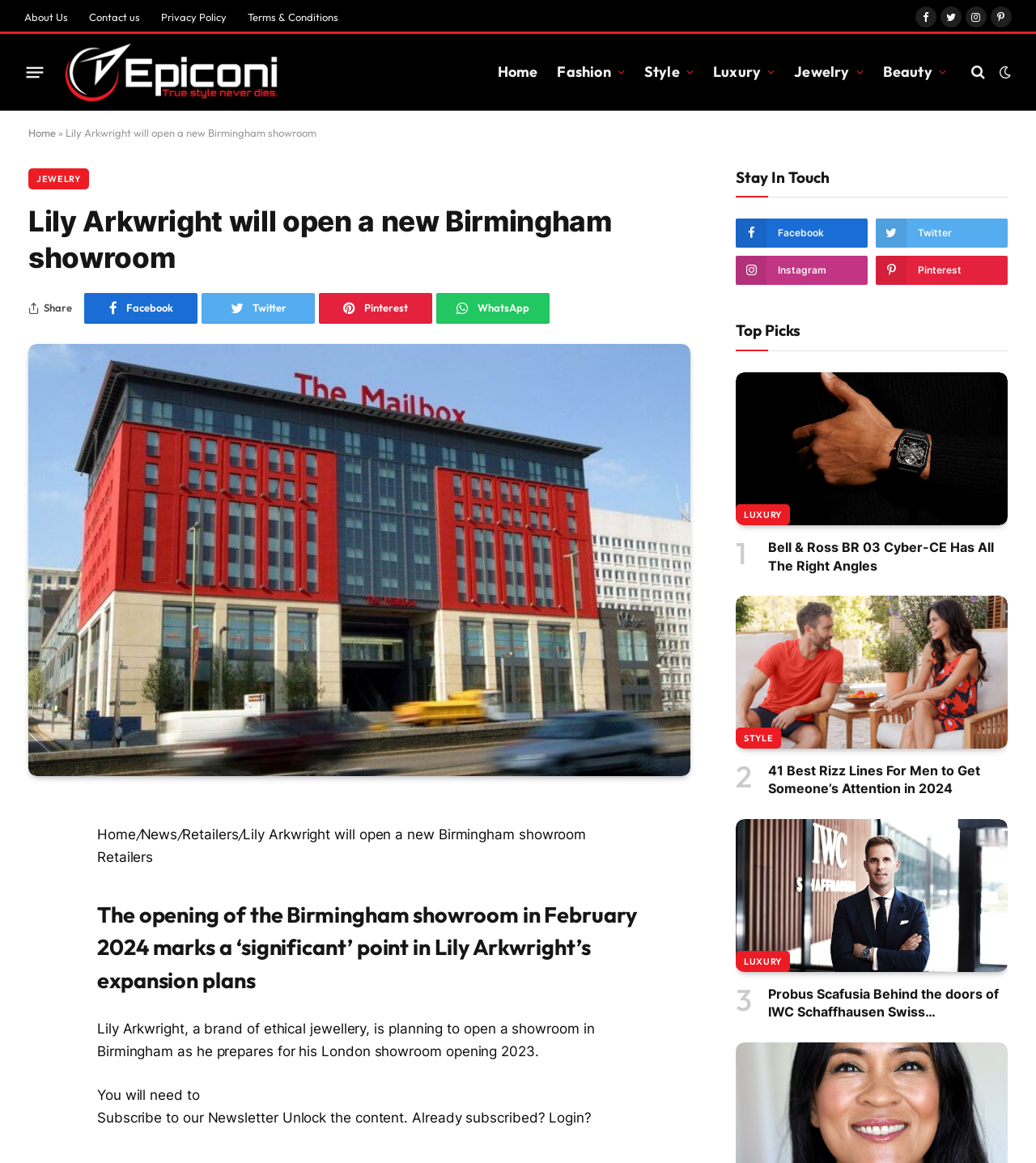Using the webpage screenshot and the element description About Us, determine the bounding box coordinates. Specify the coordinates in the format (top-left x, top-left y, bottom-right x, bottom-right y) with values ranging from 0 to 1.

[0.013, 0.002, 0.076, 0.027]